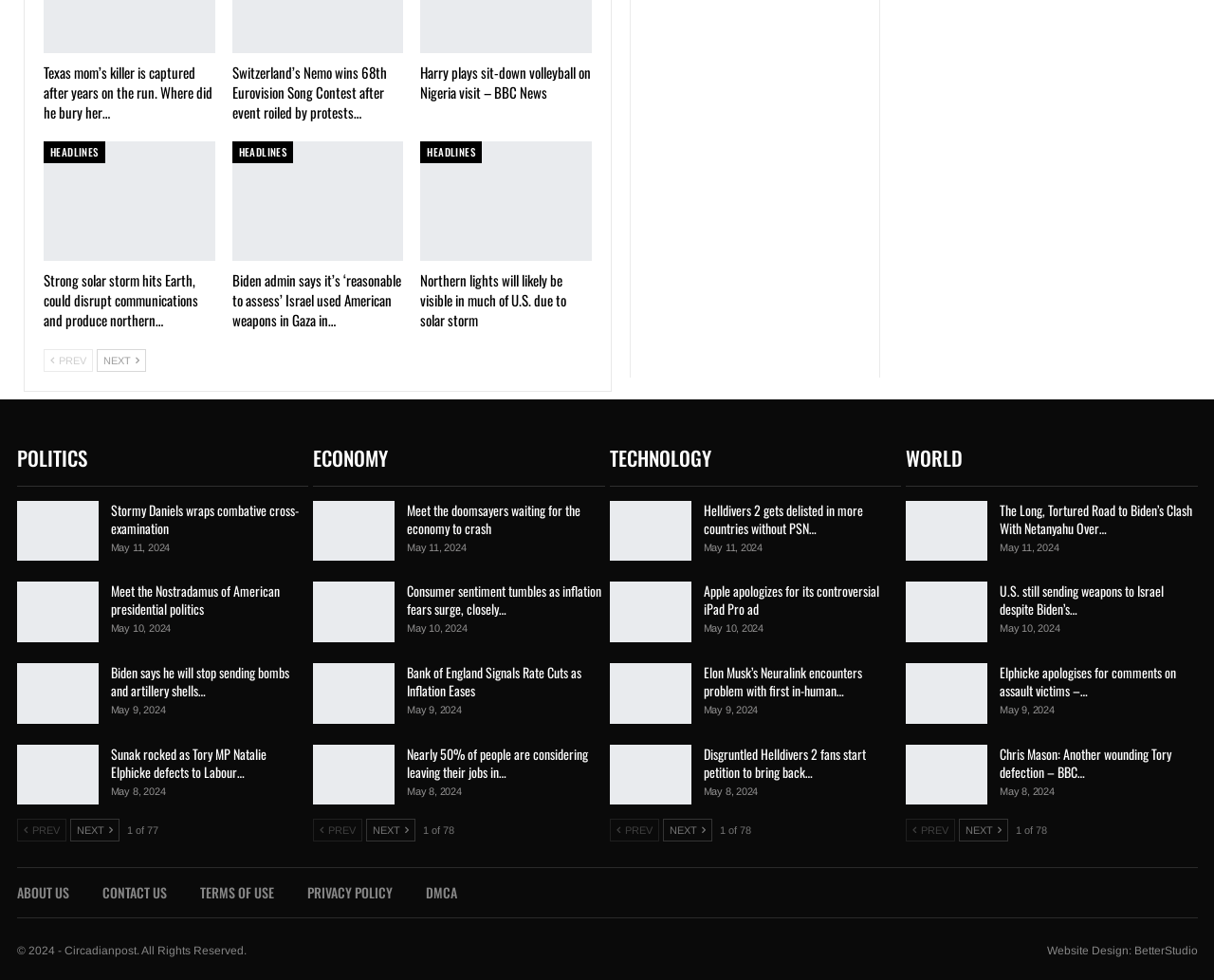How many headlines are there on this webpage?
Ensure your answer is thorough and detailed.

I counted the number of link elements with OCR text that starts with a capital letter, which are likely to be headlines. There are 15 such elements.